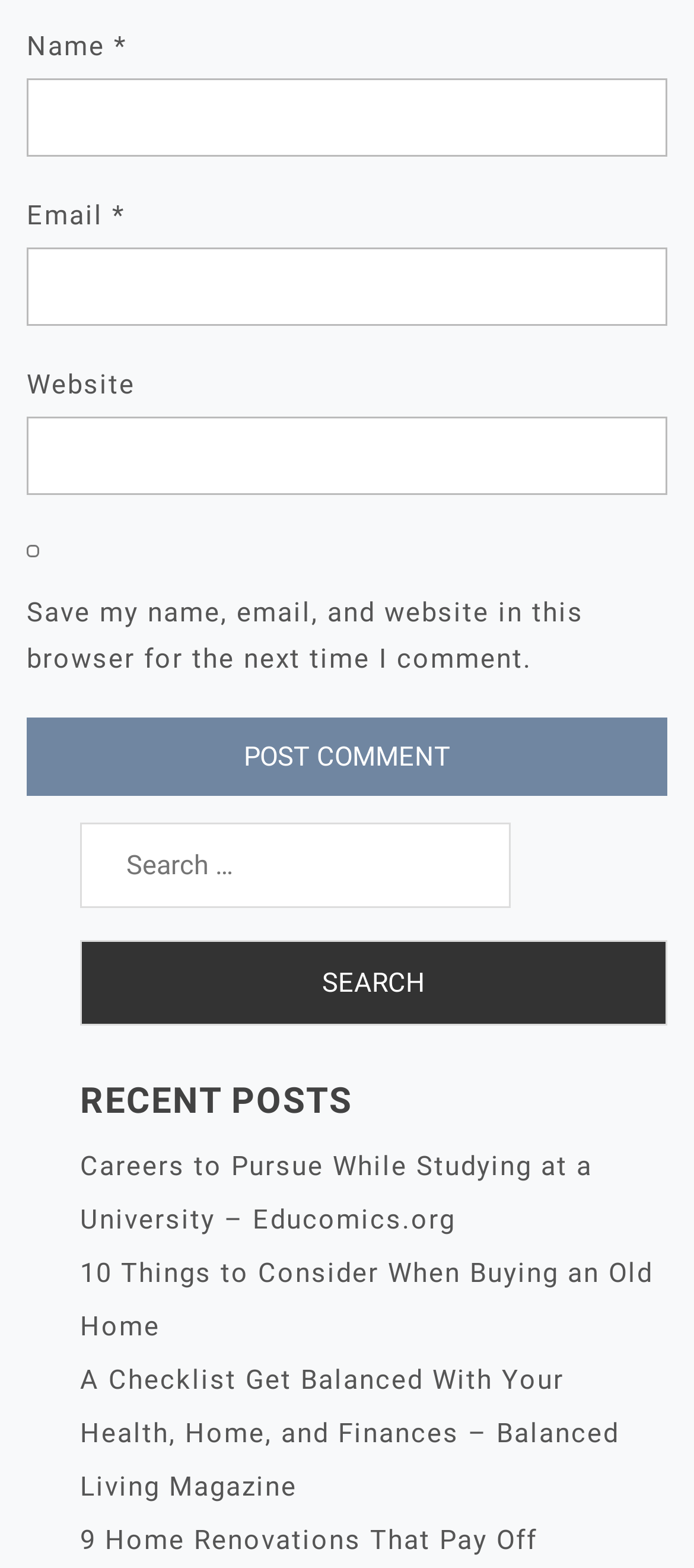Provide a brief response to the question using a single word or phrase: 
What is the text on the 'Post Comment' button?

POST COMMENT